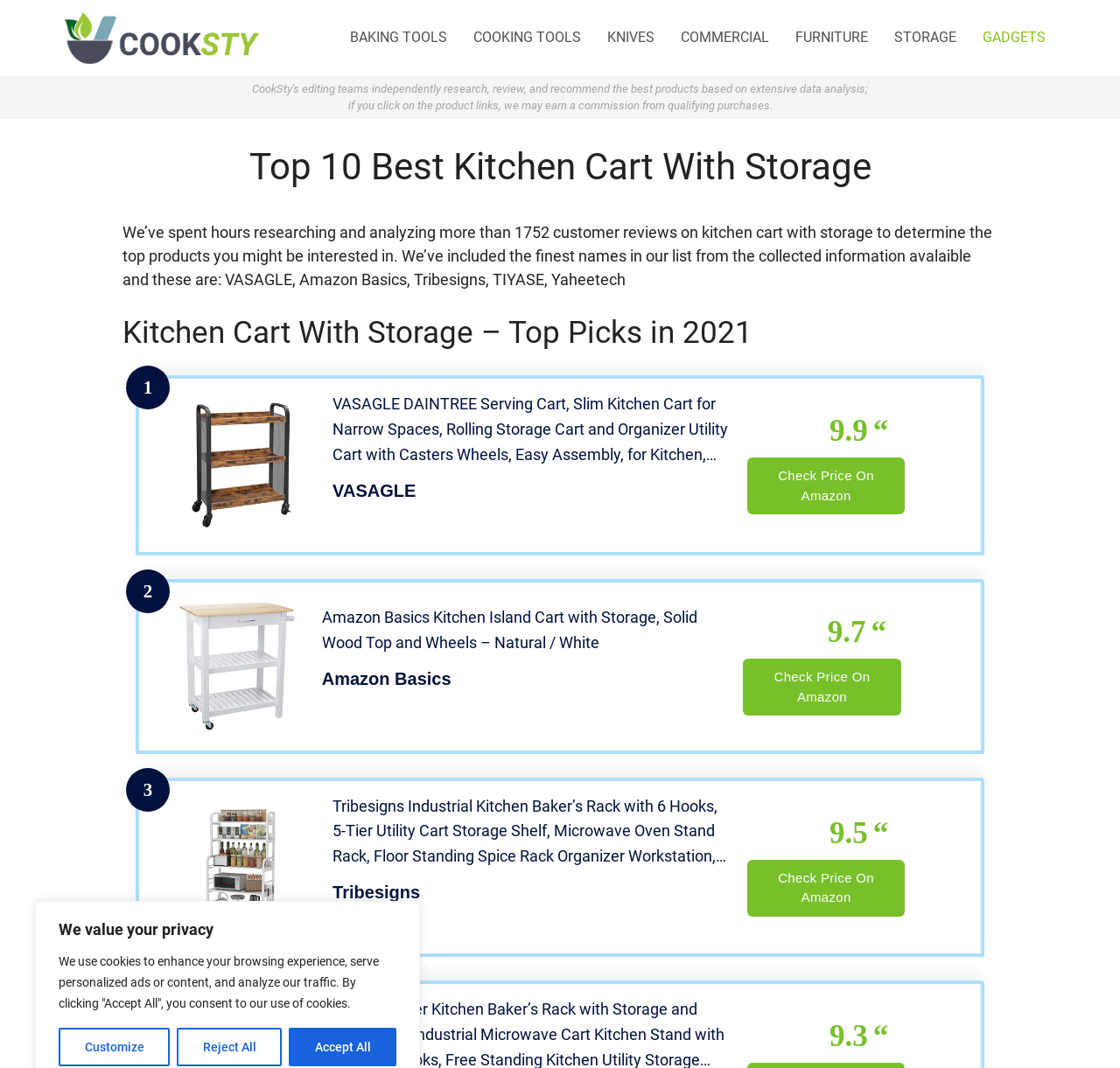Determine the bounding box coordinates of the clickable region to follow the instruction: "View the details of Amazon Basics Kitchen Island Cart with Storage".

[0.121, 0.537, 0.879, 0.701]